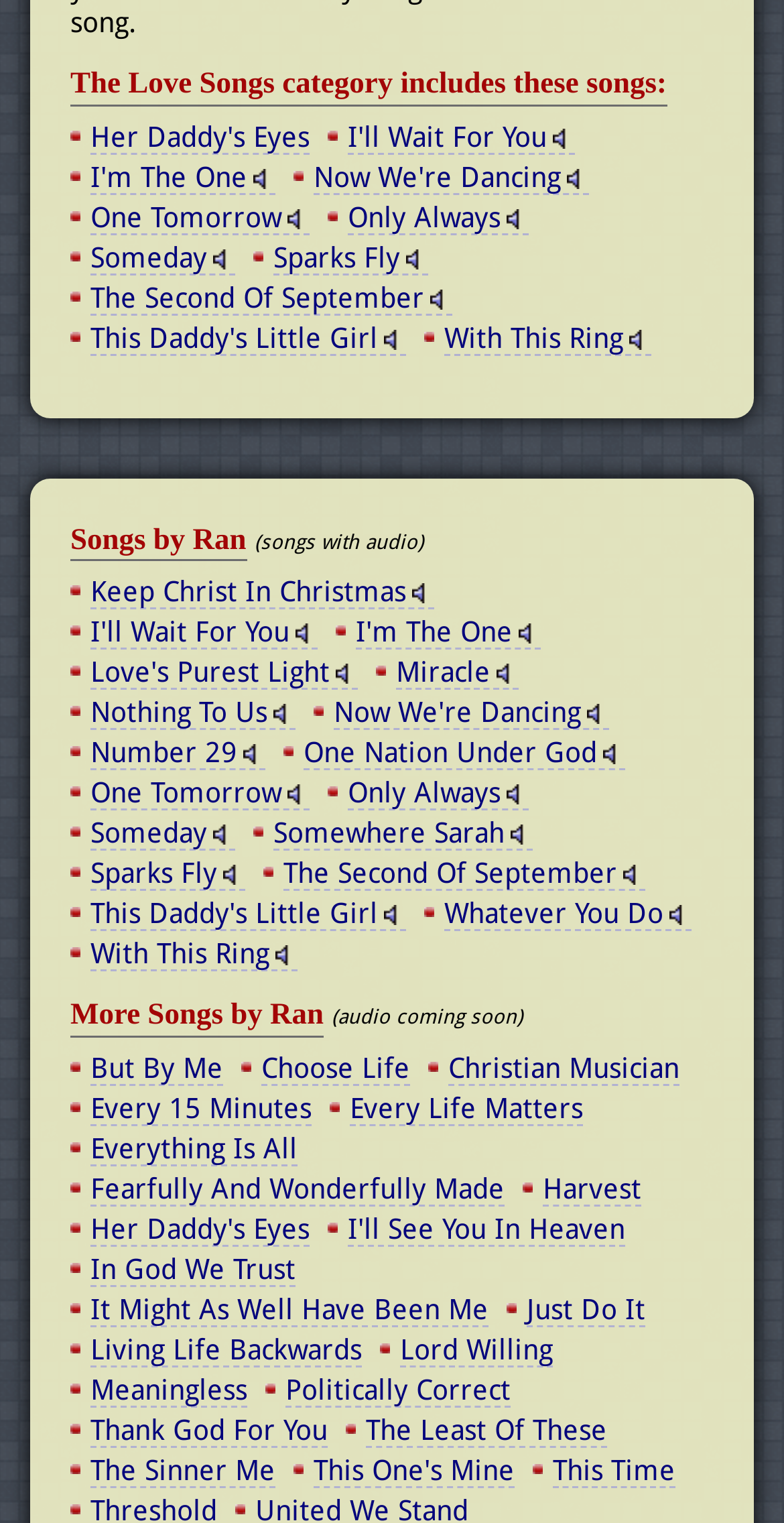Please determine the bounding box coordinates of the area that needs to be clicked to complete this task: 'Explore the song 'One Tomorrow''. The coordinates must be four float numbers between 0 and 1, formatted as [left, top, right, bottom].

[0.115, 0.131, 0.395, 0.154]